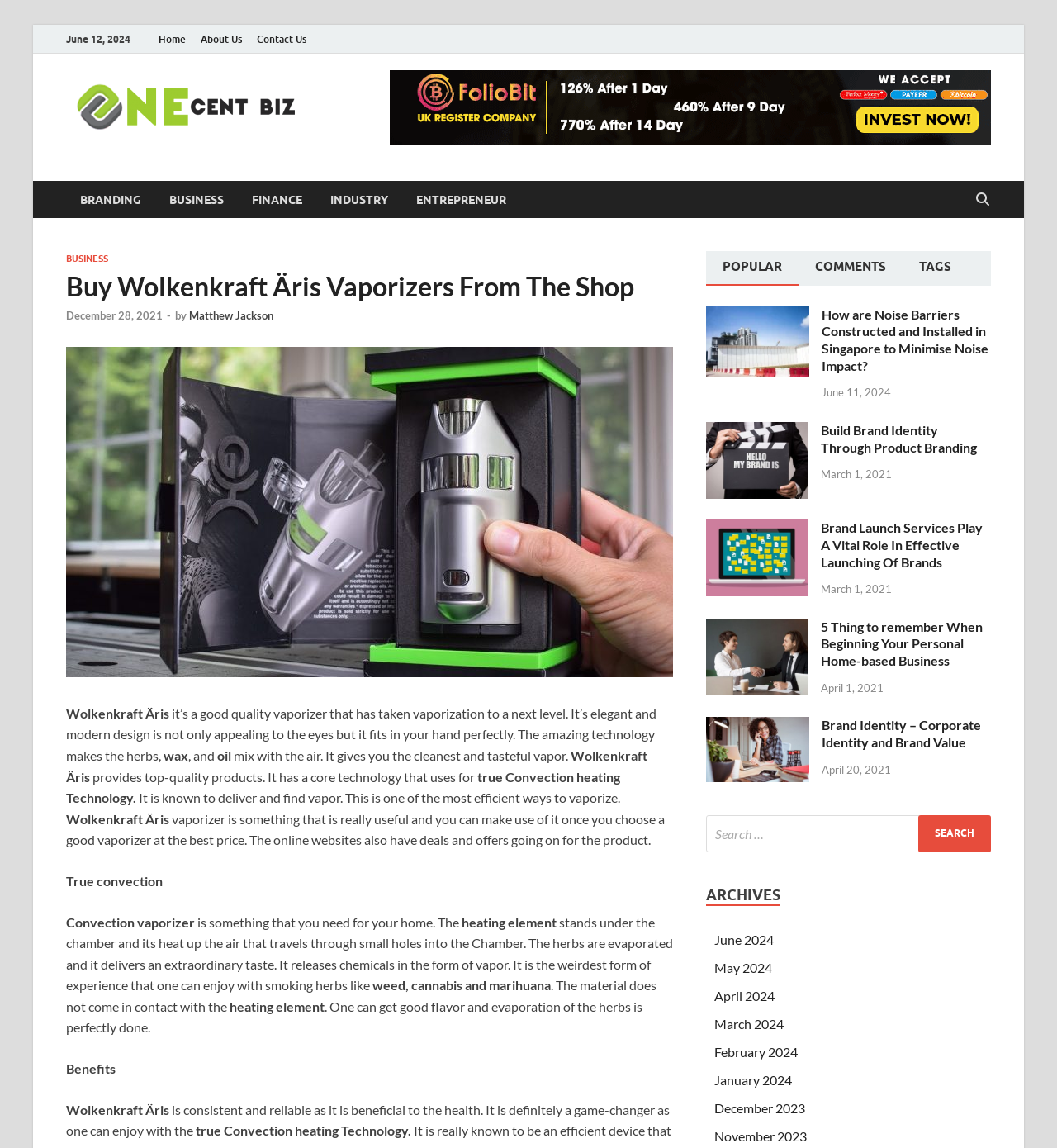Please determine the bounding box coordinates of the element to click on in order to accomplish the following task: "Click on the 'Home' link". Ensure the coordinates are four float numbers ranging from 0 to 1, i.e., [left, top, right, bottom].

[0.143, 0.022, 0.183, 0.047]